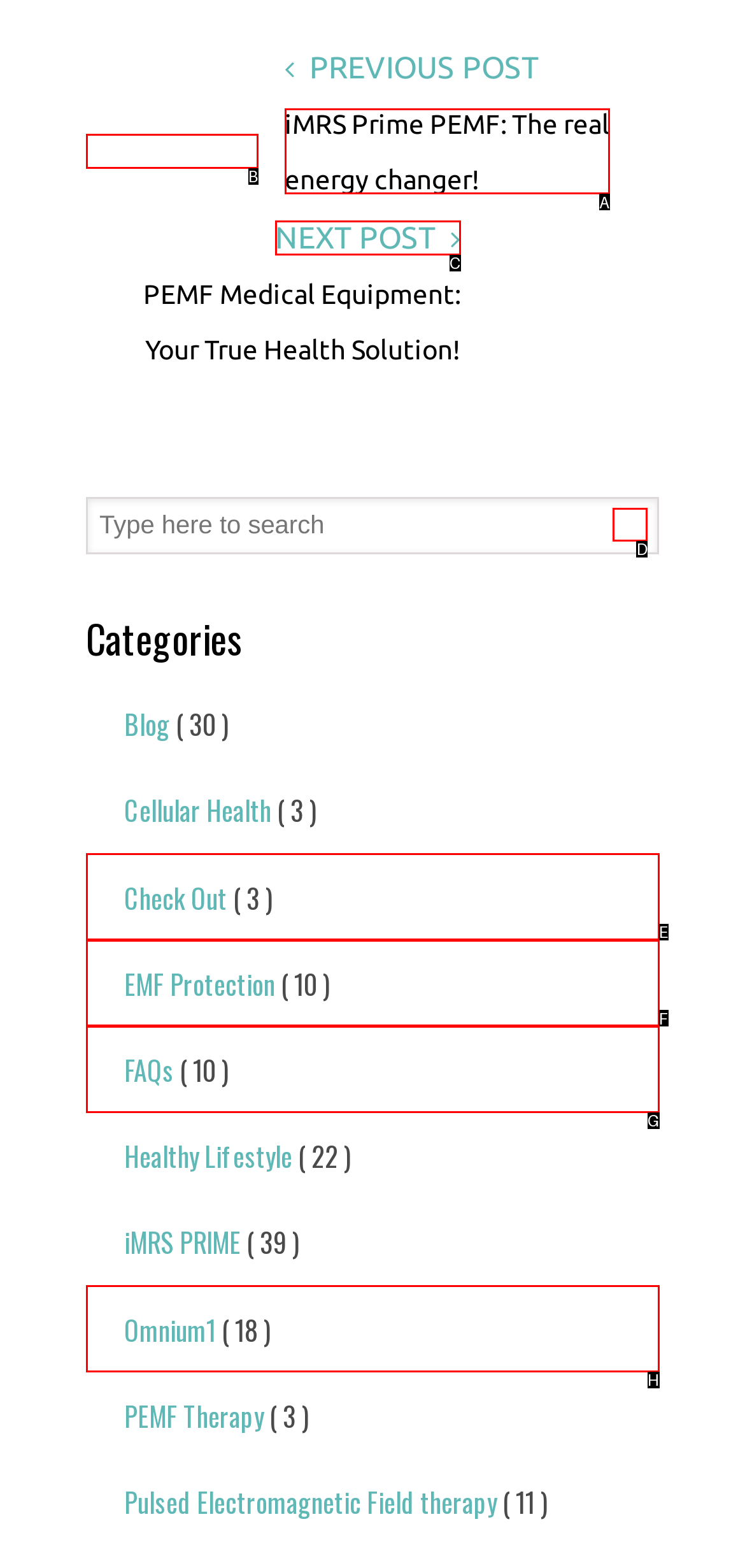What is the letter of the UI element you should click to Search for something? Provide the letter directly.

D